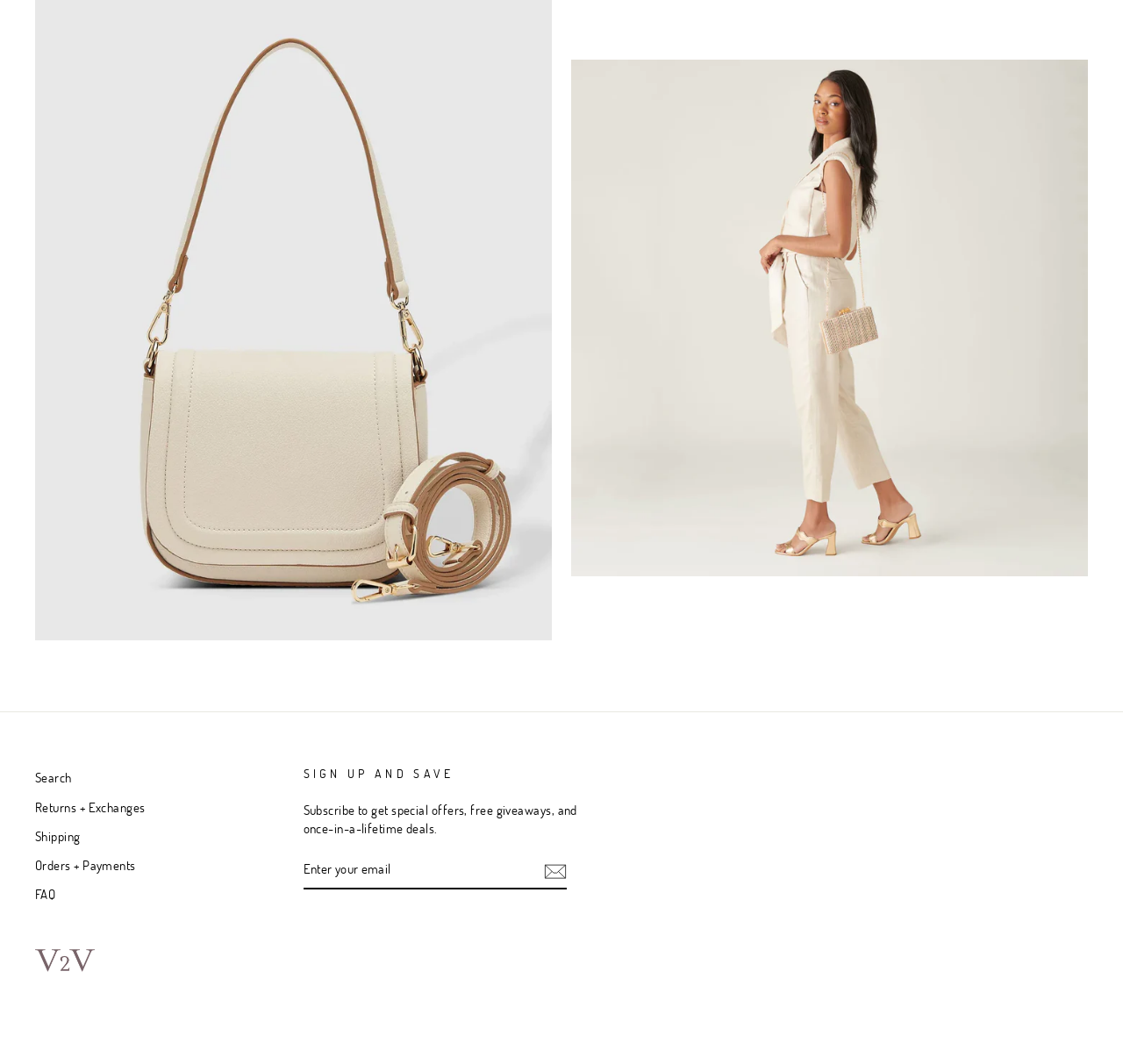Please specify the bounding box coordinates of the clickable region to carry out the following instruction: "Get shipping information". The coordinates should be four float numbers between 0 and 1, in the format [left, top, right, bottom].

[0.031, 0.774, 0.072, 0.798]